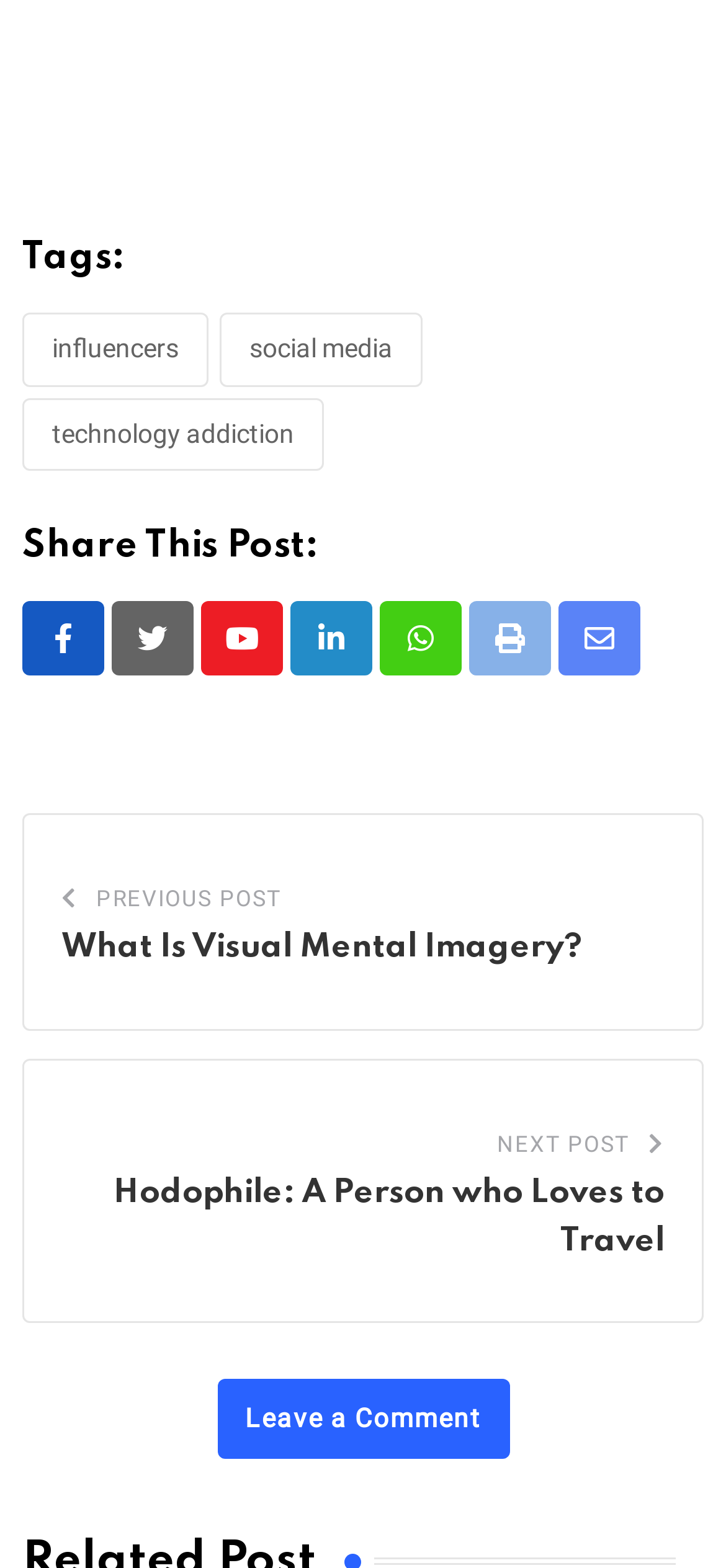Locate the bounding box coordinates of the region to be clicked to comply with the following instruction: "Click on the 'influencers' tag". The coordinates must be four float numbers between 0 and 1, in the form [left, top, right, bottom].

[0.031, 0.2, 0.287, 0.247]